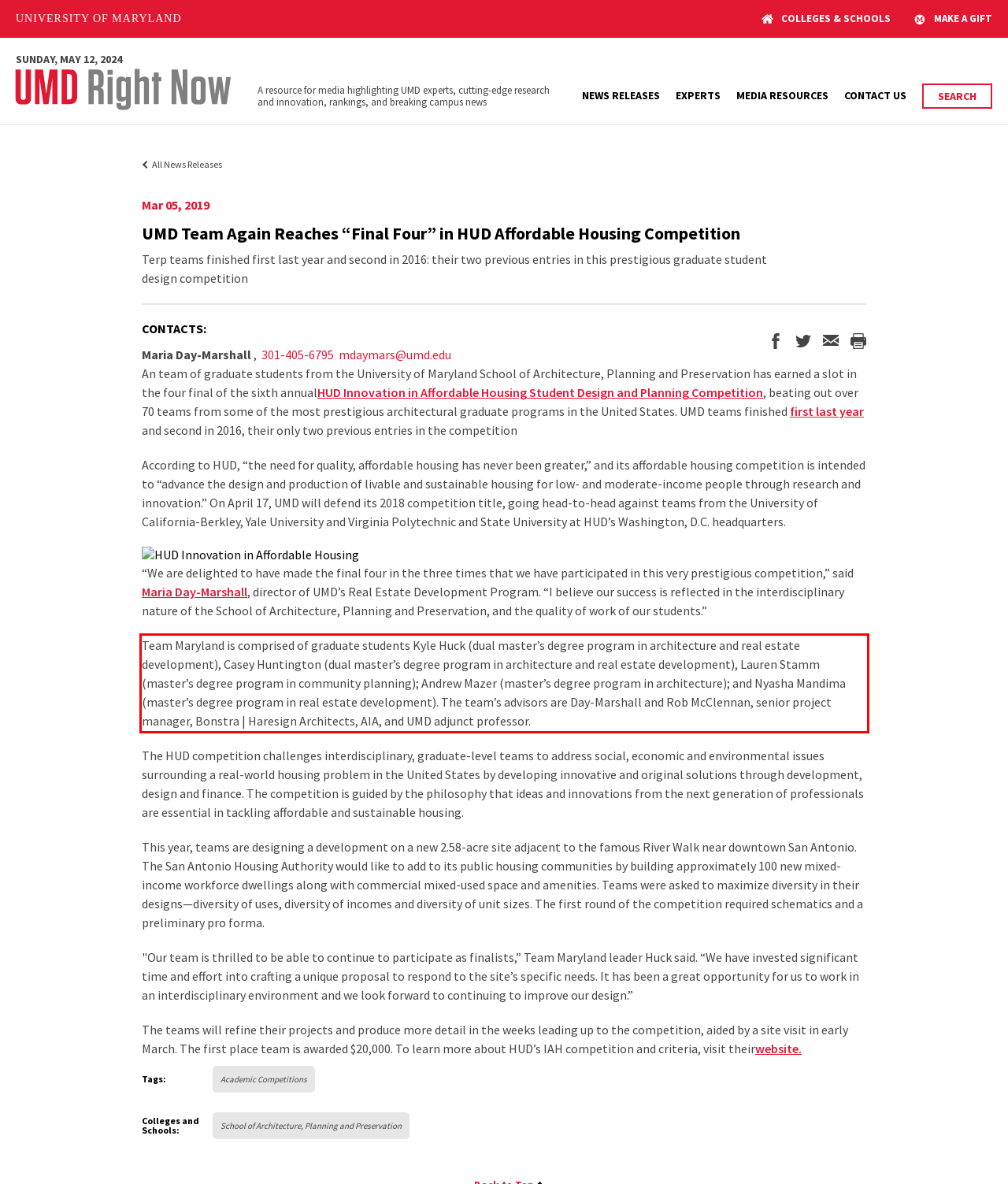Please identify and extract the text content from the UI element encased in a red bounding box on the provided webpage screenshot.

Team Maryland is comprised of graduate students Kyle Huck (dual master’s degree program in architecture and real estate development), Casey Huntington (dual master’s degree program in architecture and real estate development), Lauren Stamm (master’s degree program in community planning); Andrew Mazer (master’s degree program in architecture); and Nyasha Mandima (master’s degree program in real estate development). The team’s advisors are Day-Marshall and Rob McClennan, senior project manager, Bonstra | Haresign Architects, AIA, and UMD adjunct professor.